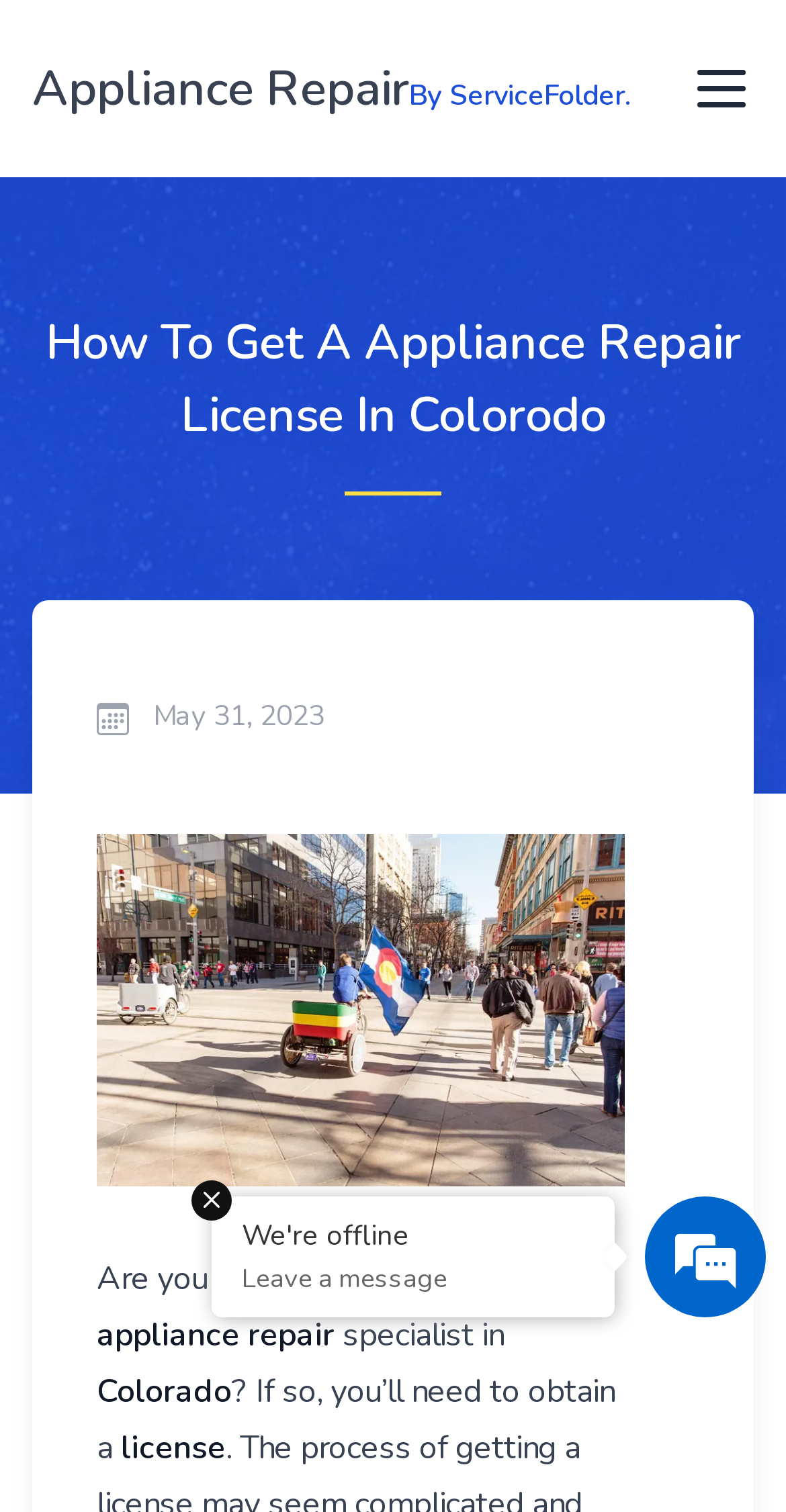What is the topic of the webpage?
Could you please answer the question thoroughly and with as much detail as possible?

The topic of the webpage is inferred from the heading element with the bounding box coordinates [0.041, 0.202, 0.959, 0.298], which states 'How To Get A Appliance Repair License In Colorodo', and the image element with the bounding box coordinates [0.123, 0.552, 0.795, 0.784], which has a descriptive text 'the right way to get appliance repair license in Colorado'.